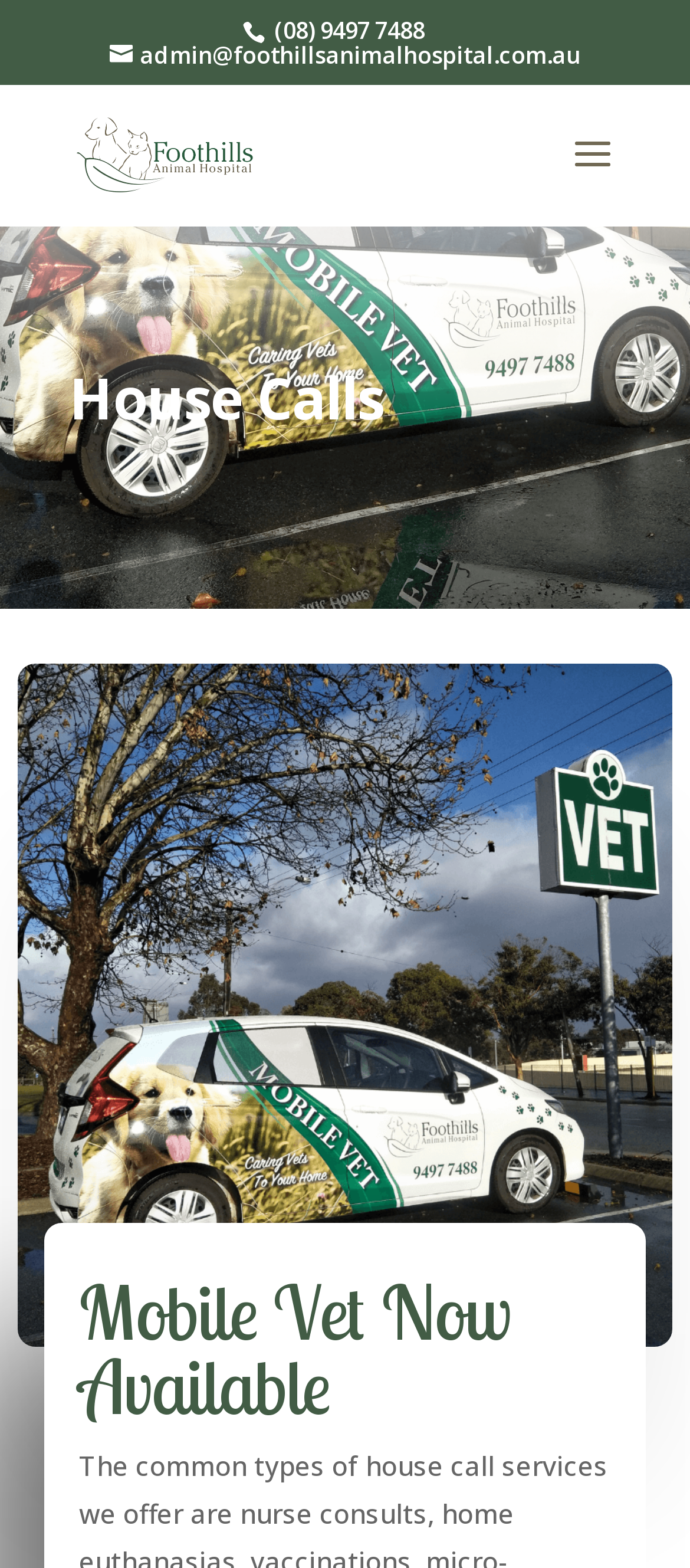What is the topic of the main heading on the webpage?
Using the image, elaborate on the answer with as much detail as possible.

I found the main heading by looking at the heading element with the bounding box coordinates [0.1, 0.233, 0.9, 0.287]. The text content of this element is 'House Calls', which is likely the main topic of the webpage.